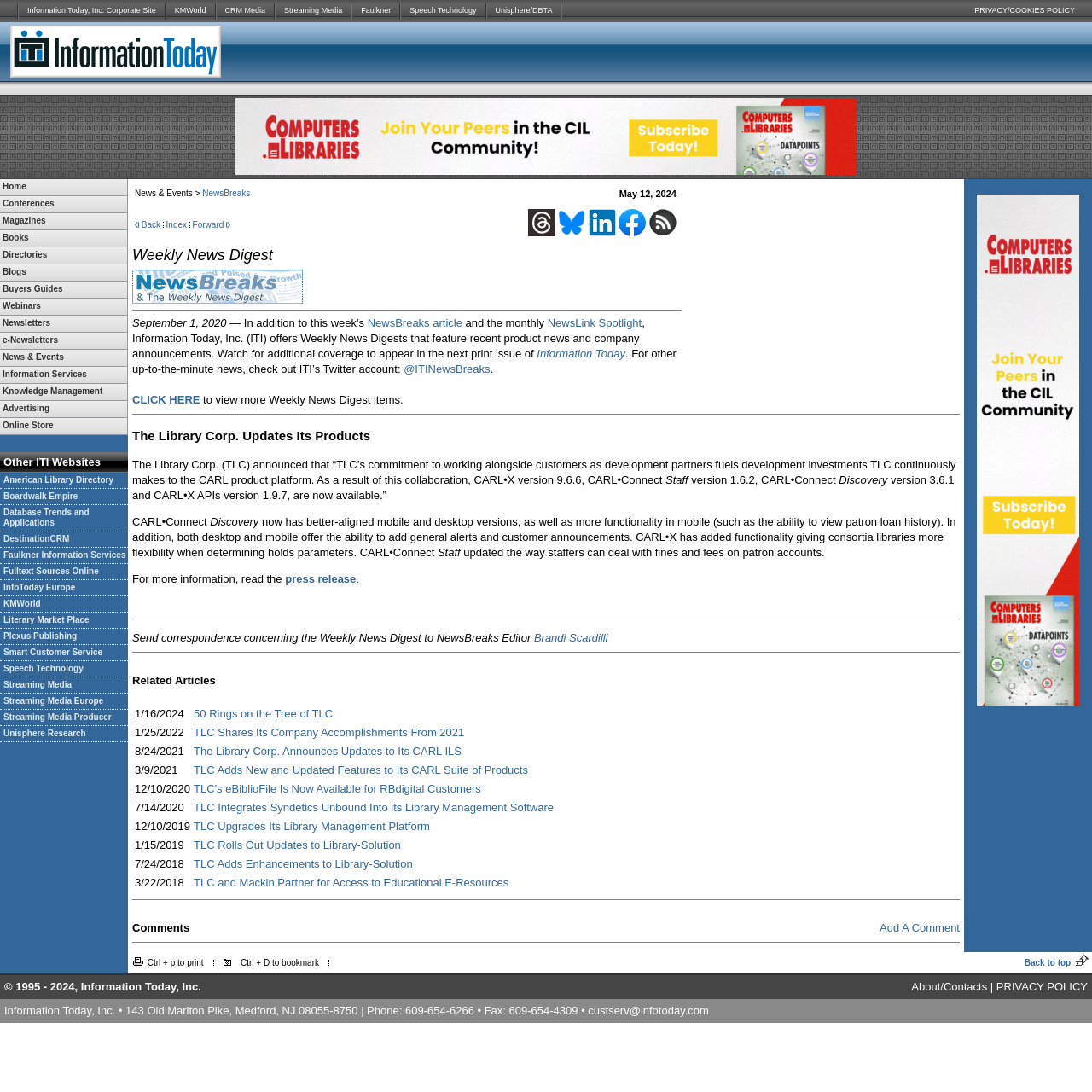How many links are there in the top navigation bar?
Examine the image and give a concise answer in one word or a short phrase.

11